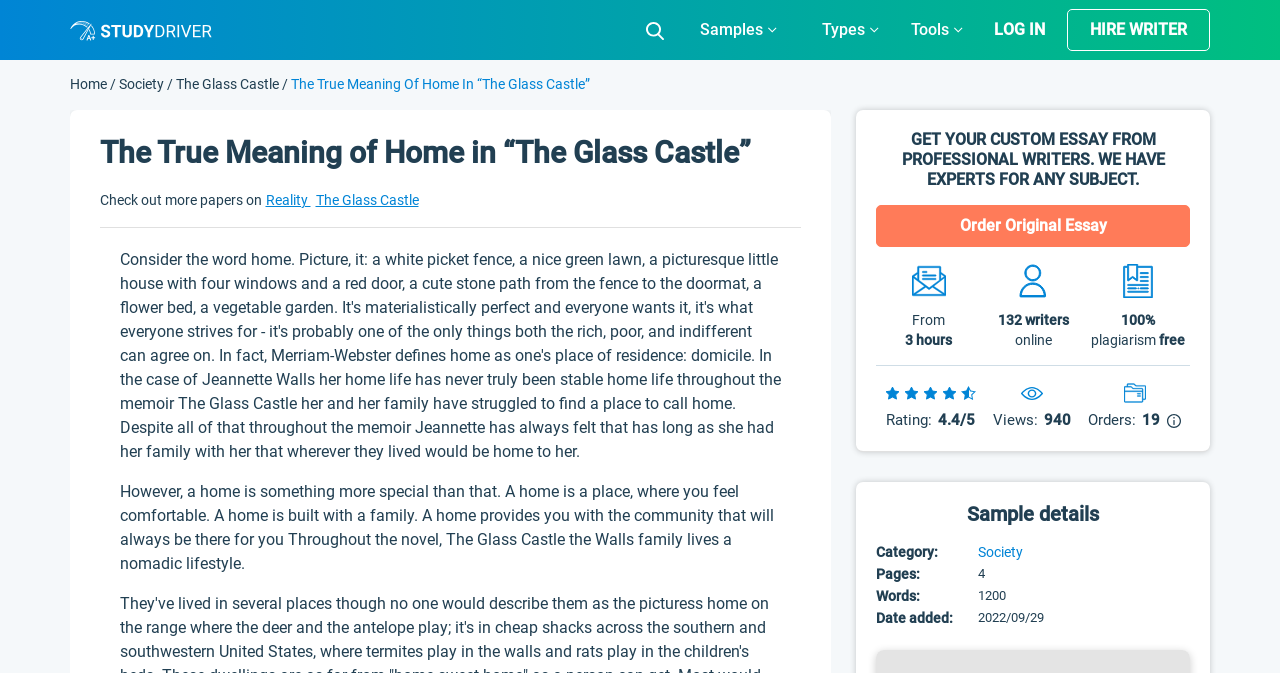Please find and provide the title of the webpage.

The True Meaning of Home in “The Glass Castle”